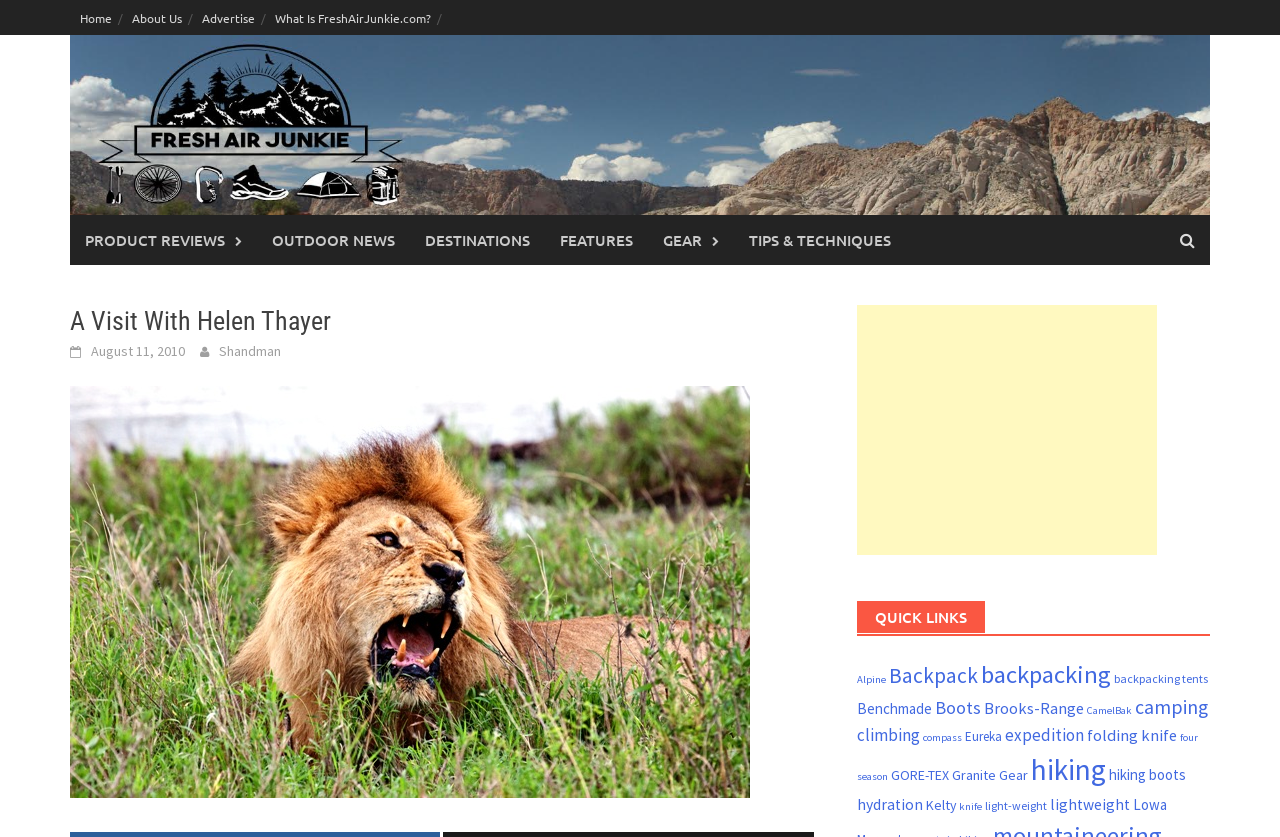Given the element description, predict the bounding box coordinates in the format (top-left x, top-left y, bottom-right x, bottom-right y), using floating point numbers between 0 and 1: alt="Fresh Air Junkie"

[0.055, 0.135, 0.945, 0.159]